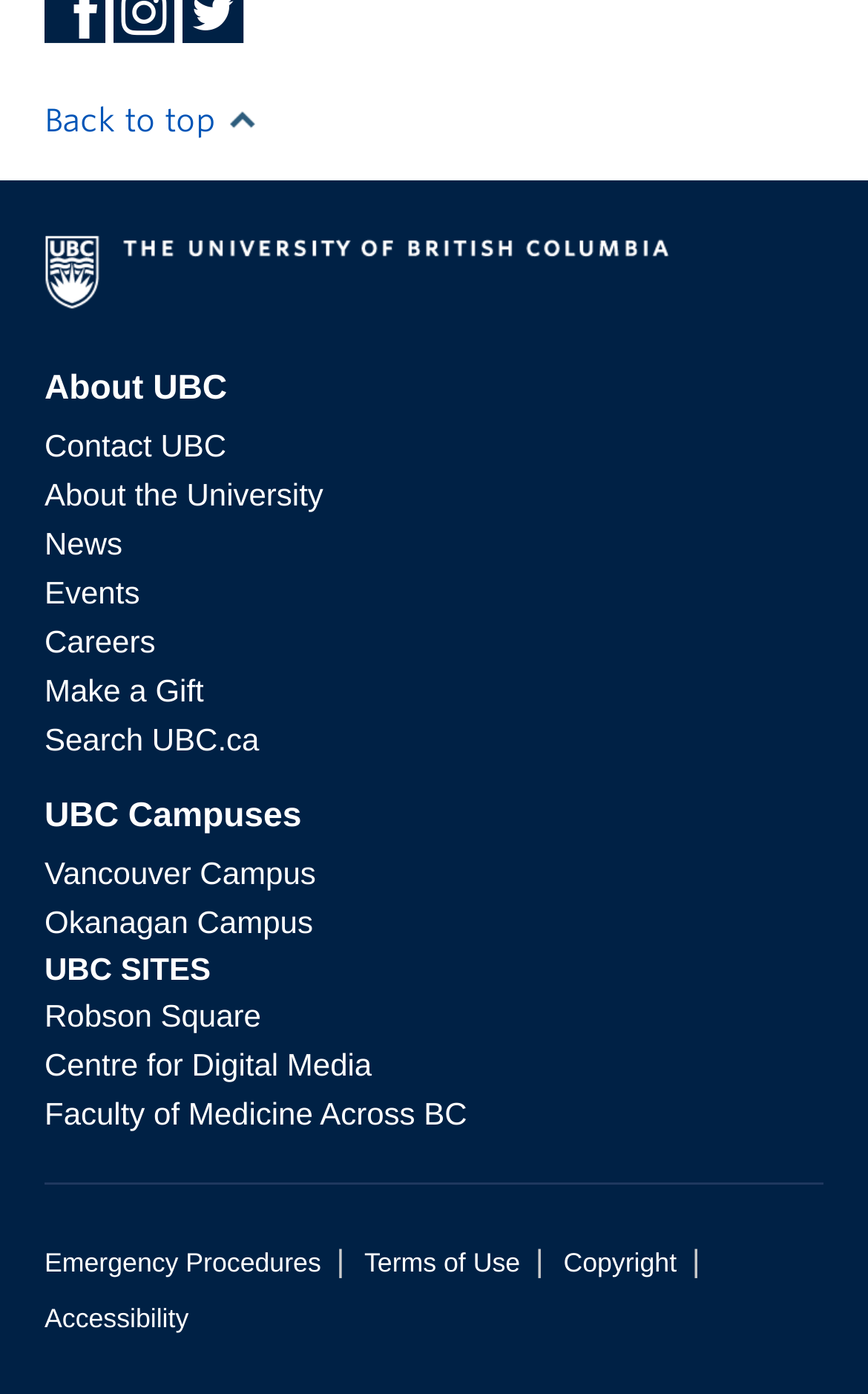Determine the coordinates of the bounding box for the clickable area needed to execute this instruction: "Go to the University of British Columbia website".

[0.051, 0.162, 0.949, 0.241]